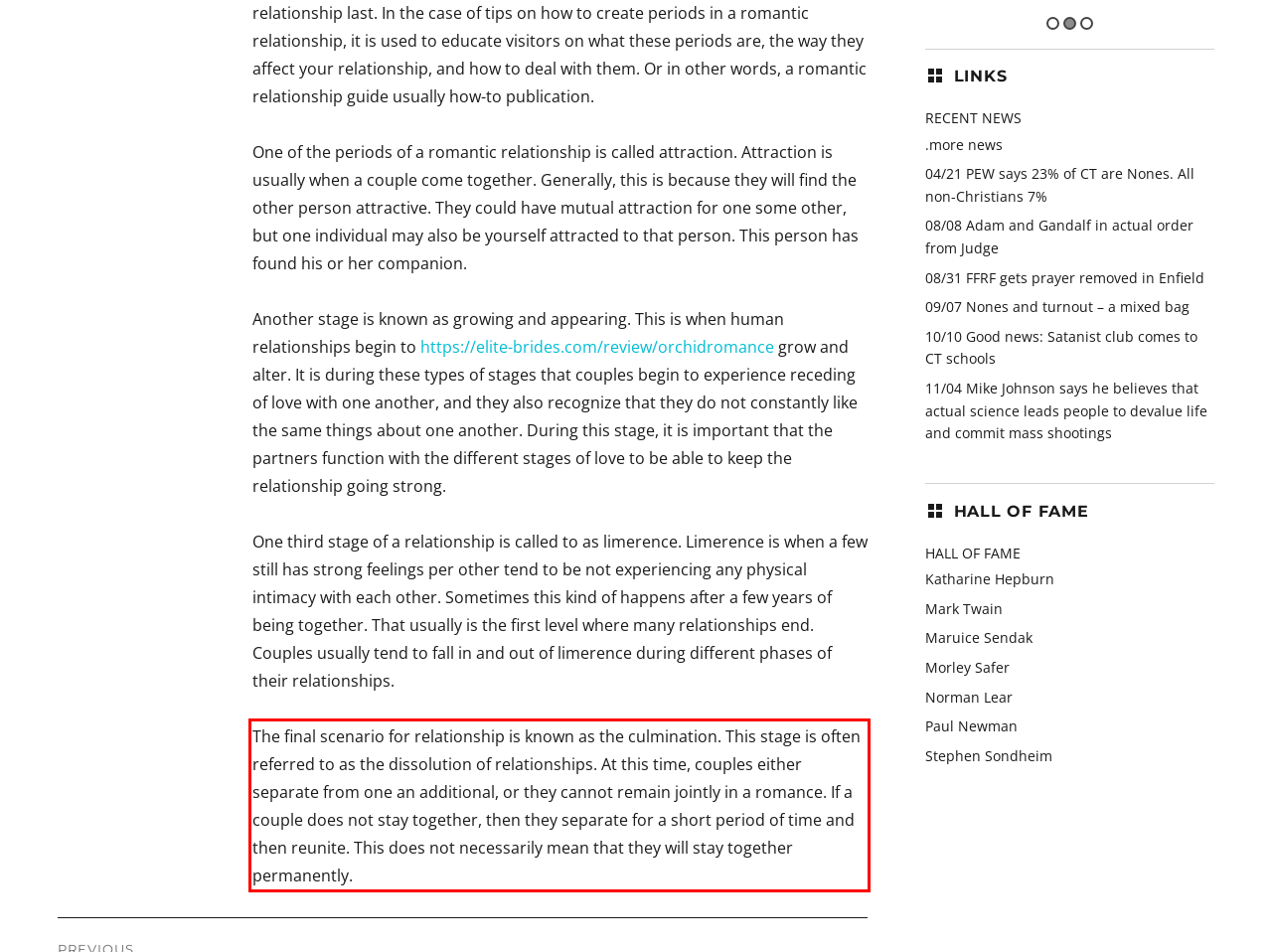Given a webpage screenshot, identify the text inside the red bounding box using OCR and extract it.

The final scenario for relationship is known as the culmination. This stage is often referred to as the dissolution of relationships. At this time, couples either separate from one an additional, or they cannot remain jointly in a romance. If a couple does not stay together, then they separate for a short period of time and then reunite. This does not necessarily mean that they will stay together permanently.